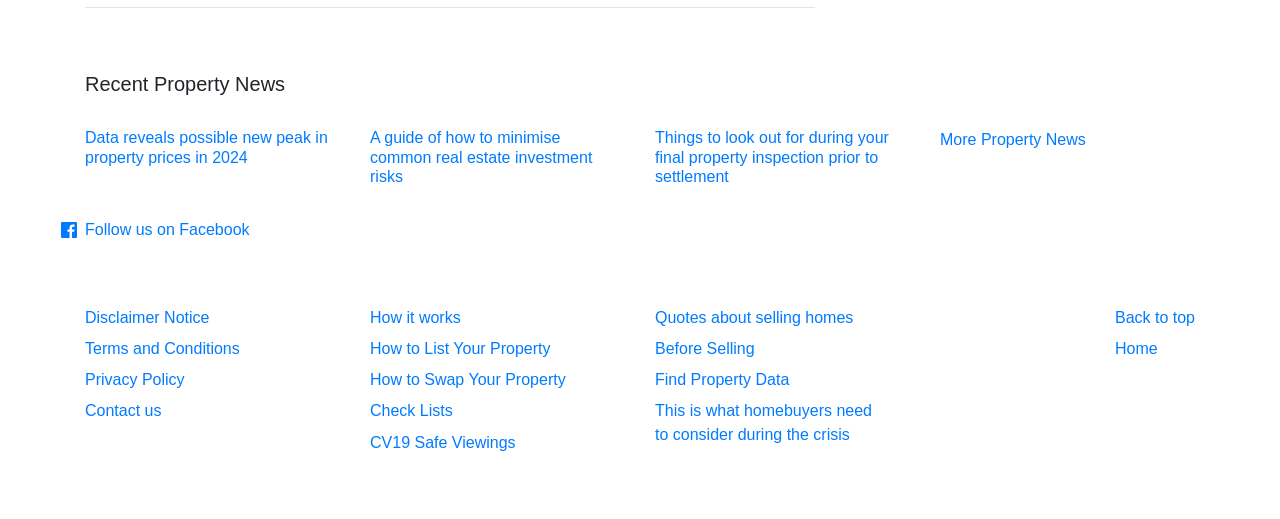Using the provided element description: "Check Lists", identify the bounding box coordinates. The coordinates should be four floats between 0 and 1 in the order [left, top, right, bottom].

[0.289, 0.775, 0.354, 0.808]